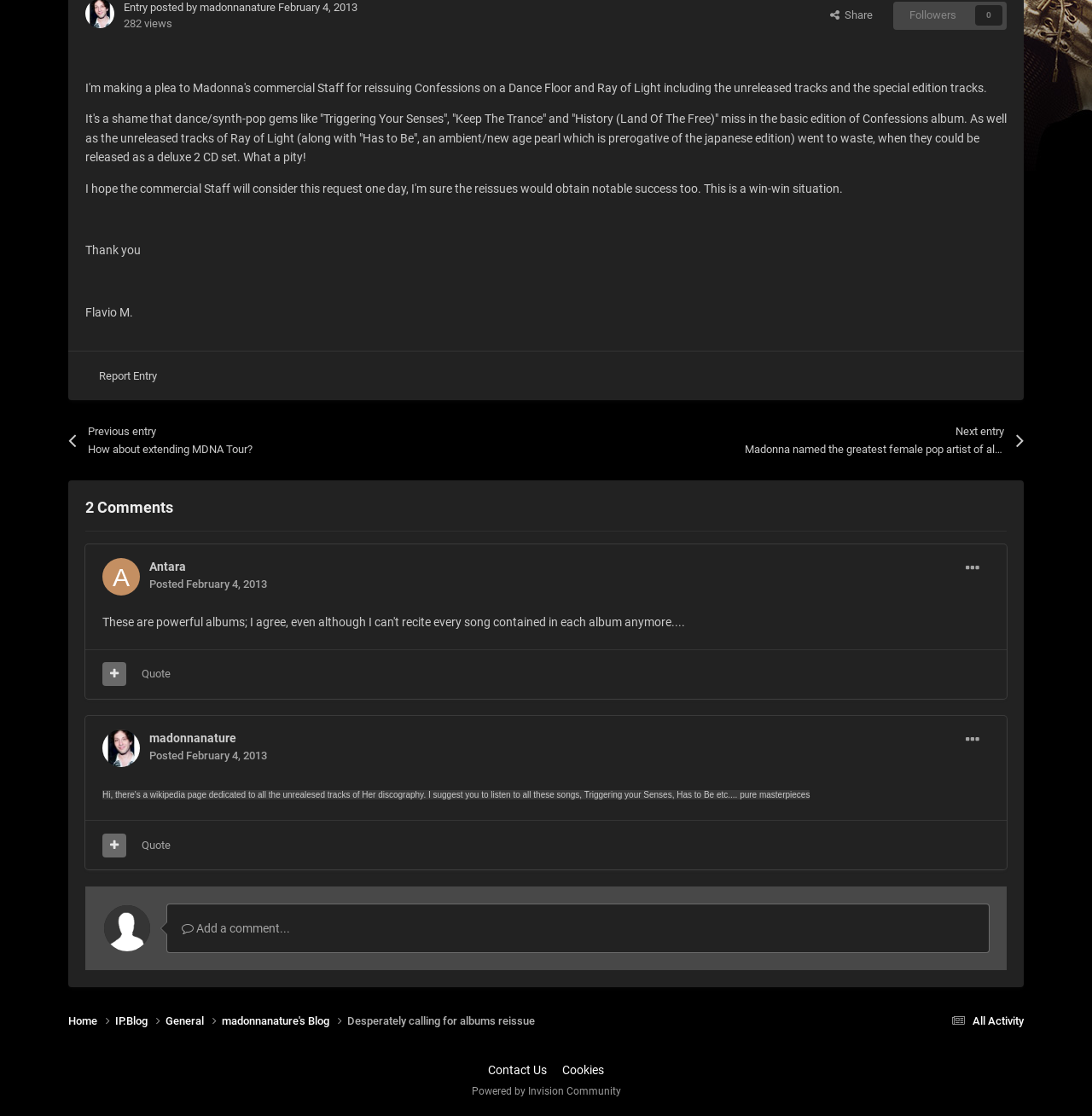Calculate the bounding box coordinates for the UI element based on the following description: "Contact Us". Ensure the coordinates are four float numbers between 0 and 1, i.e., [left, top, right, bottom].

[0.447, 0.952, 0.501, 0.965]